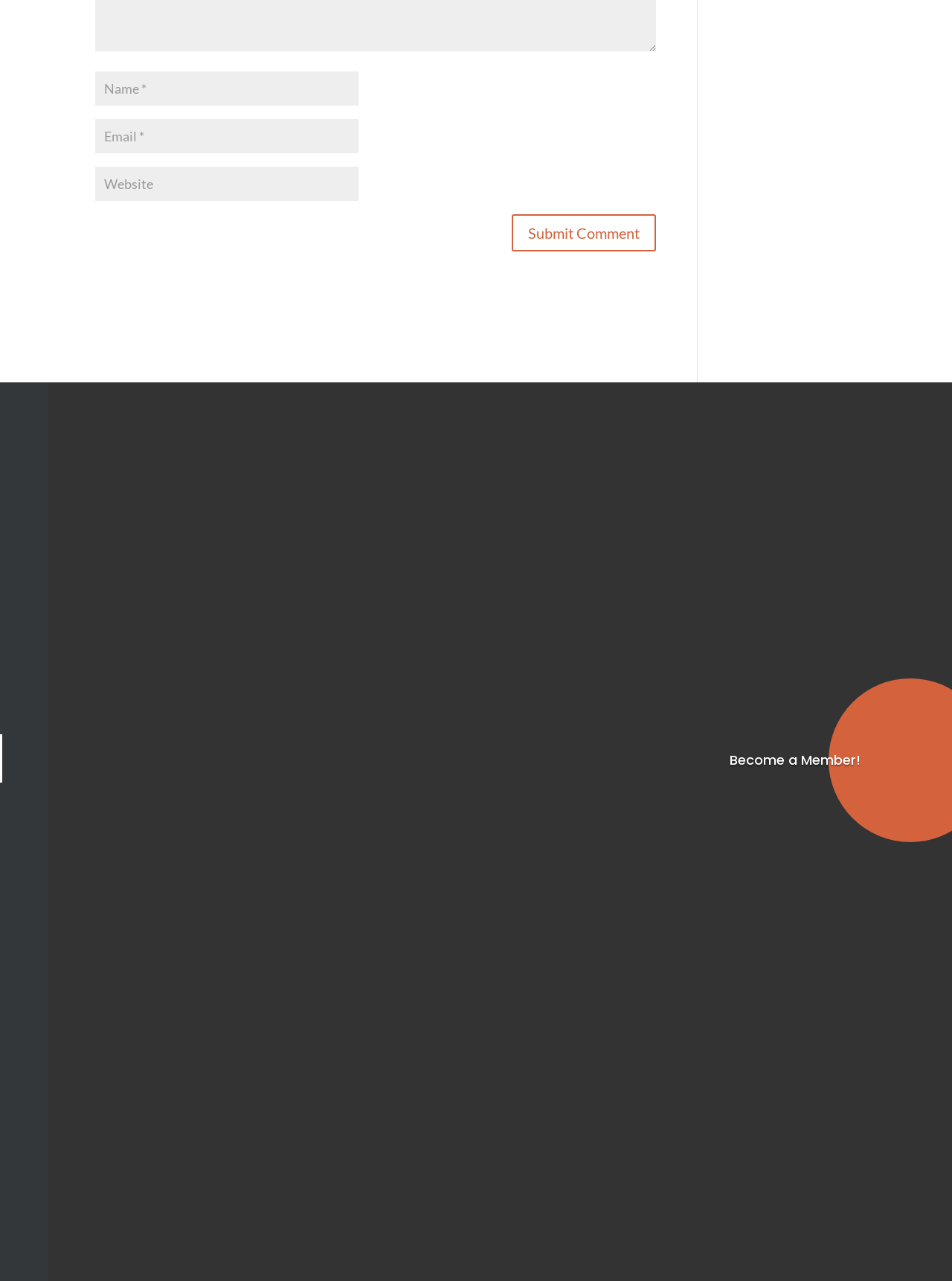Please indicate the bounding box coordinates for the clickable area to complete the following task: "Submit a comment". The coordinates should be specified as four float numbers between 0 and 1, i.e., [left, top, right, bottom].

[0.537, 0.167, 0.689, 0.196]